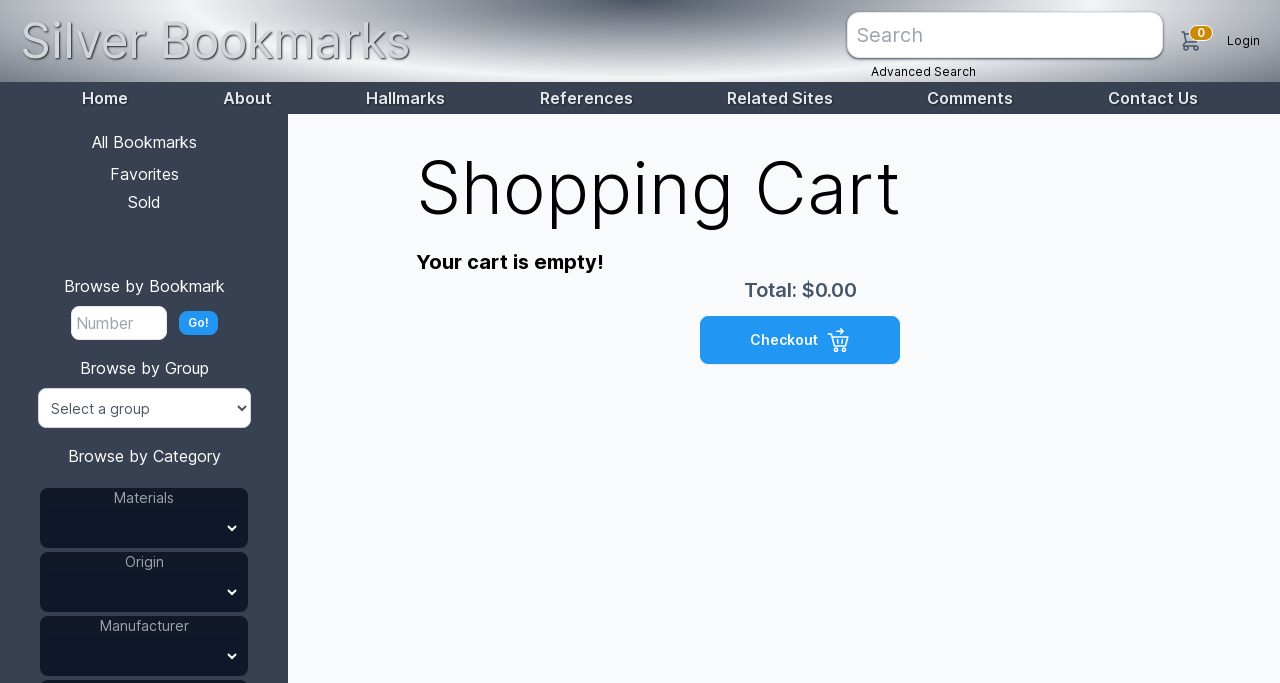Please respond to the question with a concise word or phrase:
What are the categories to browse bookmarks?

Bookmark, Group, Category, Material, Origin, Manufacturer, Shape